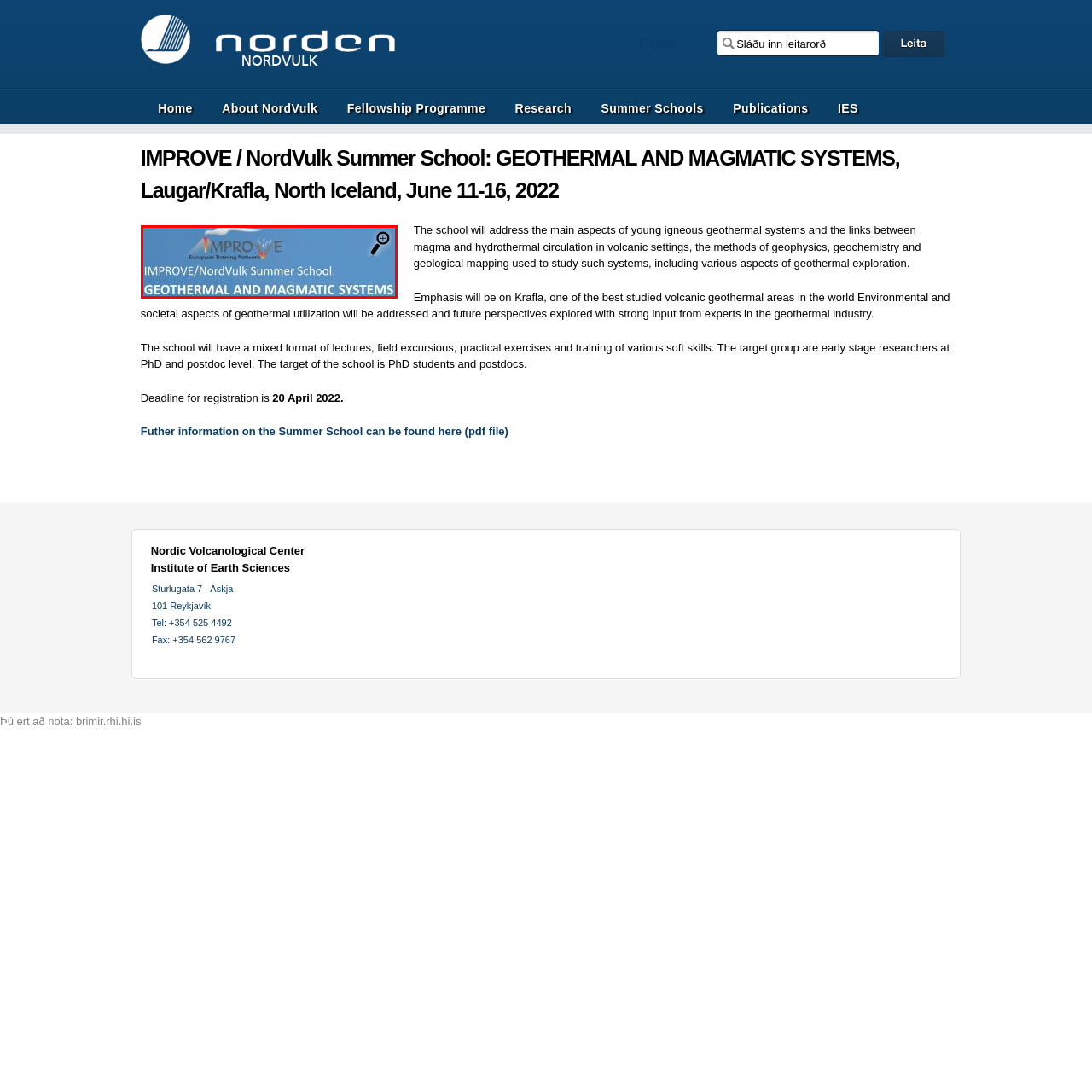Articulate a detailed narrative of what is visible inside the red-delineated region of the image.

The image promotes the IMPROVE/NordVulk Summer School focused on Geothermal and Magmatic Systems. It features the program’s logo and highlights its educational objectives, which include exploring young igneous geothermal systems and understanding the interplay between magma and hydrothermal circulation in volcanic contexts. The summer school, set to take place in Laugar/Krafla, North Iceland, from June 11 to June 16, 2022, aims to enhance participants' knowledge through lectures, practical exercises, and field excursions. This initiative targets early-stage researchers, particularly PhD students and postdocs, looking to deepen their expertise in geothermal studies.